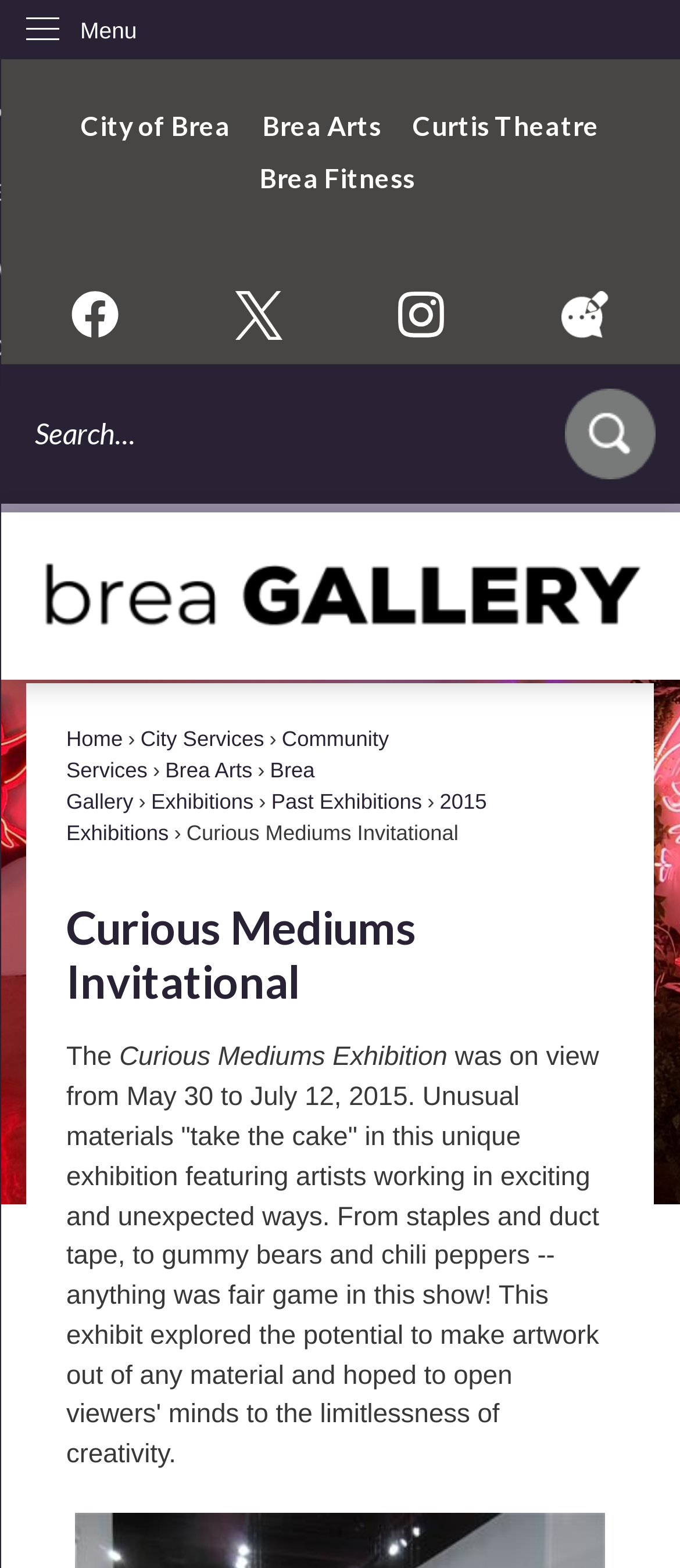Please extract and provide the main headline of the webpage.

Curious Mediums Invitational